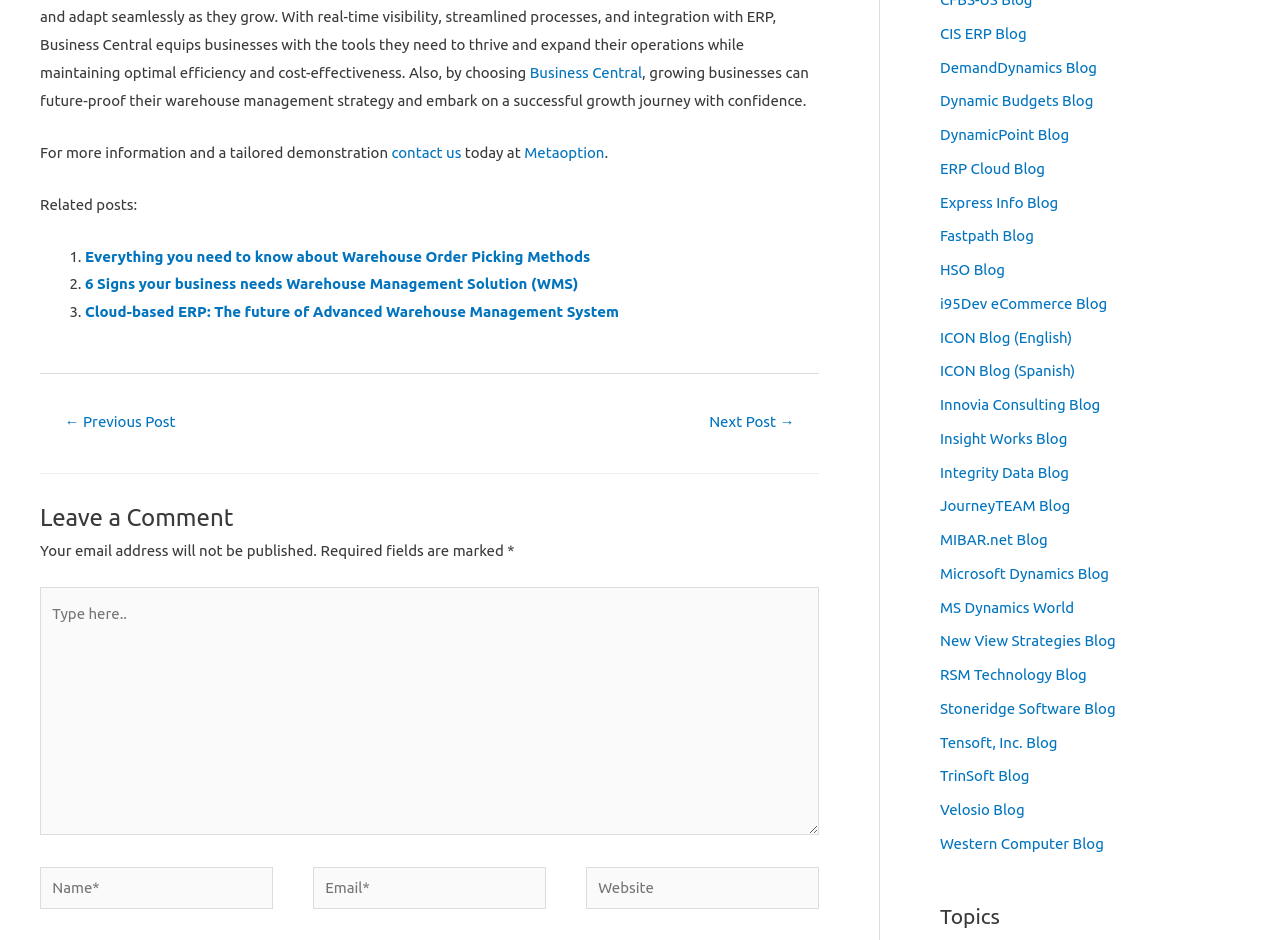Specify the bounding box coordinates (top-left x, top-left y, bottom-right x, bottom-right y) of the UI element in the screenshot that matches this description: Stoneridge Software Blog

[0.734, 0.745, 0.872, 0.763]